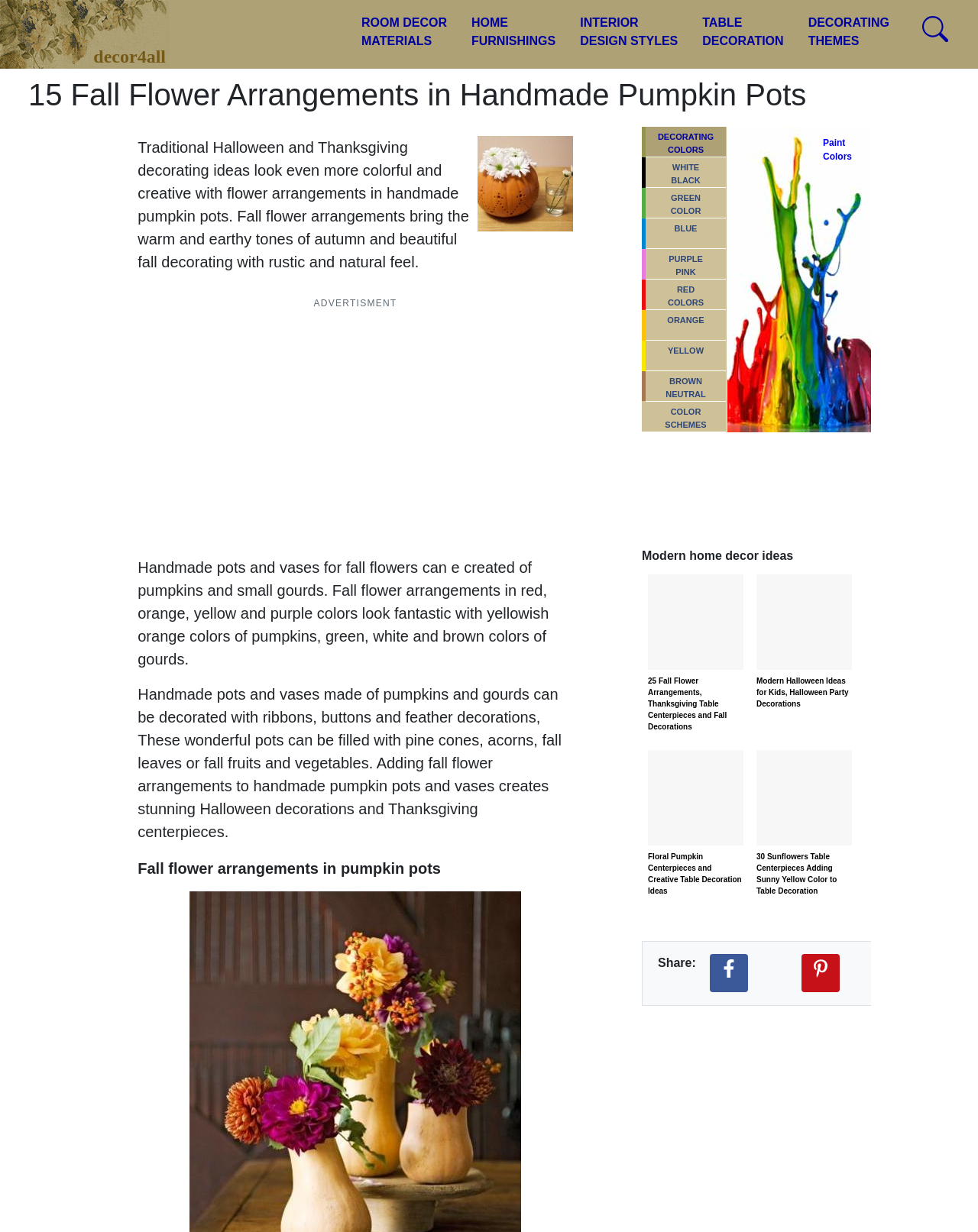Predict the bounding box coordinates of the area that should be clicked to accomplish the following instruction: "Search for something using the 'Search Decor4all' button". The bounding box coordinates should consist of four float numbers between 0 and 1, i.e., [left, top, right, bottom].

[0.938, 0.009, 0.975, 0.038]